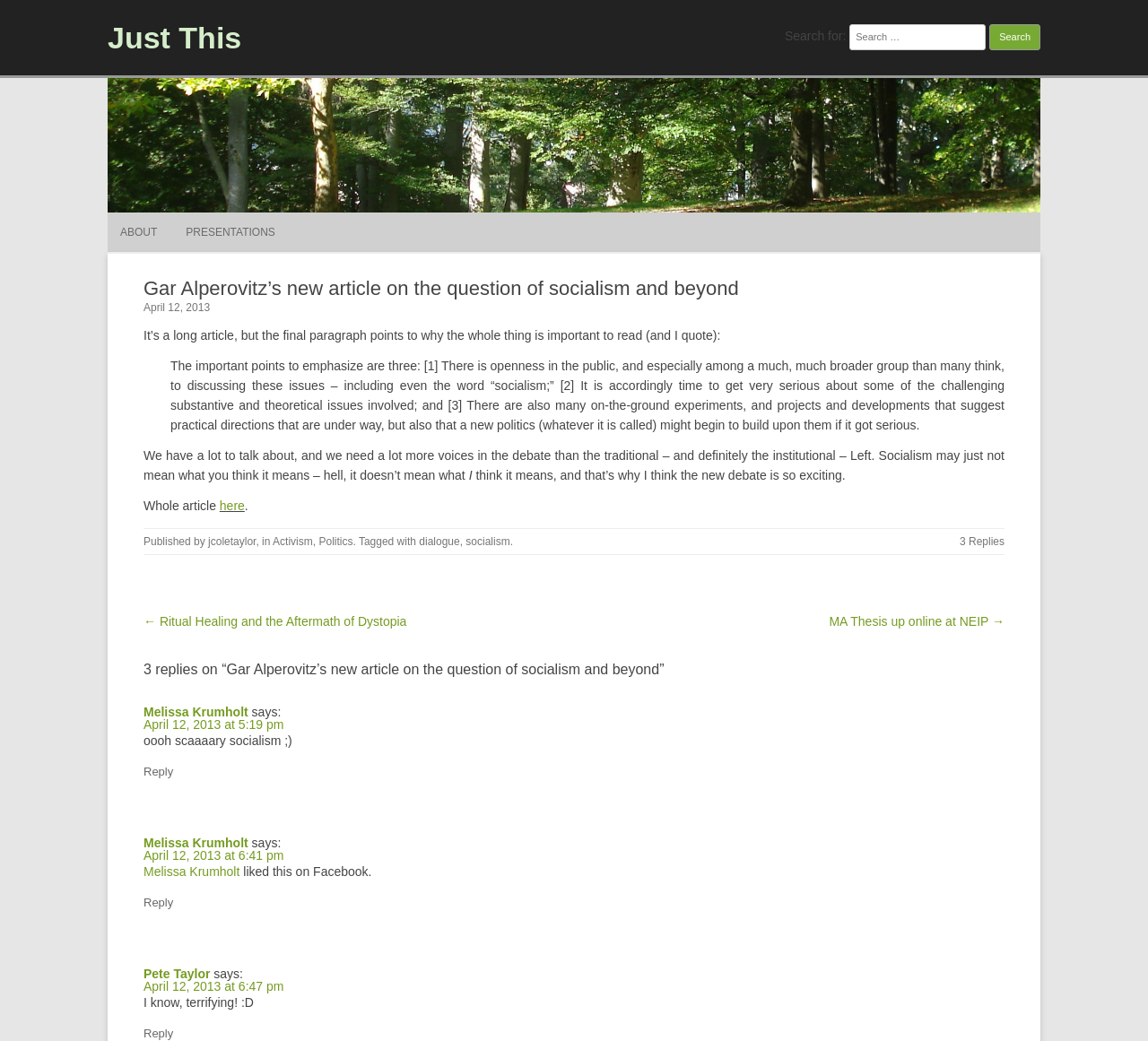Explain the webpage's design and content in an elaborate manner.

This webpage appears to be a blog post discussing an article by Gar Alperovitz on the topic of socialism. At the top of the page, there is a heading "Just This" and a search bar with a button to the right. Below the search bar, there is a link to skip to the content.

The main article is divided into sections. The first section has a heading with the title of the article and the date it was published. The article's content is a discussion on the importance of reading the entire article, with a quote from the final paragraph highlighting three key points.

Below the article, there is a section with links to related topics, including "ABOUT", "PRESENTATIONS", and other categories. There is also a link to skip to the content.

The next section is the article's content, which discusses the meaning of socialism and its implications. The text is divided into paragraphs, with some sentences highlighted as quotes.

At the bottom of the page, there is a footer section with links to the author's profile, categories, and tags related to the article. There is also a section for comments, with three replies to the article. Each reply has a heading with the commenter's name and the date they posted, followed by their comment. There are also links to reply to each comment.

On the right side of the page, there is a section with links to previous and next posts, titled "Post navigation".